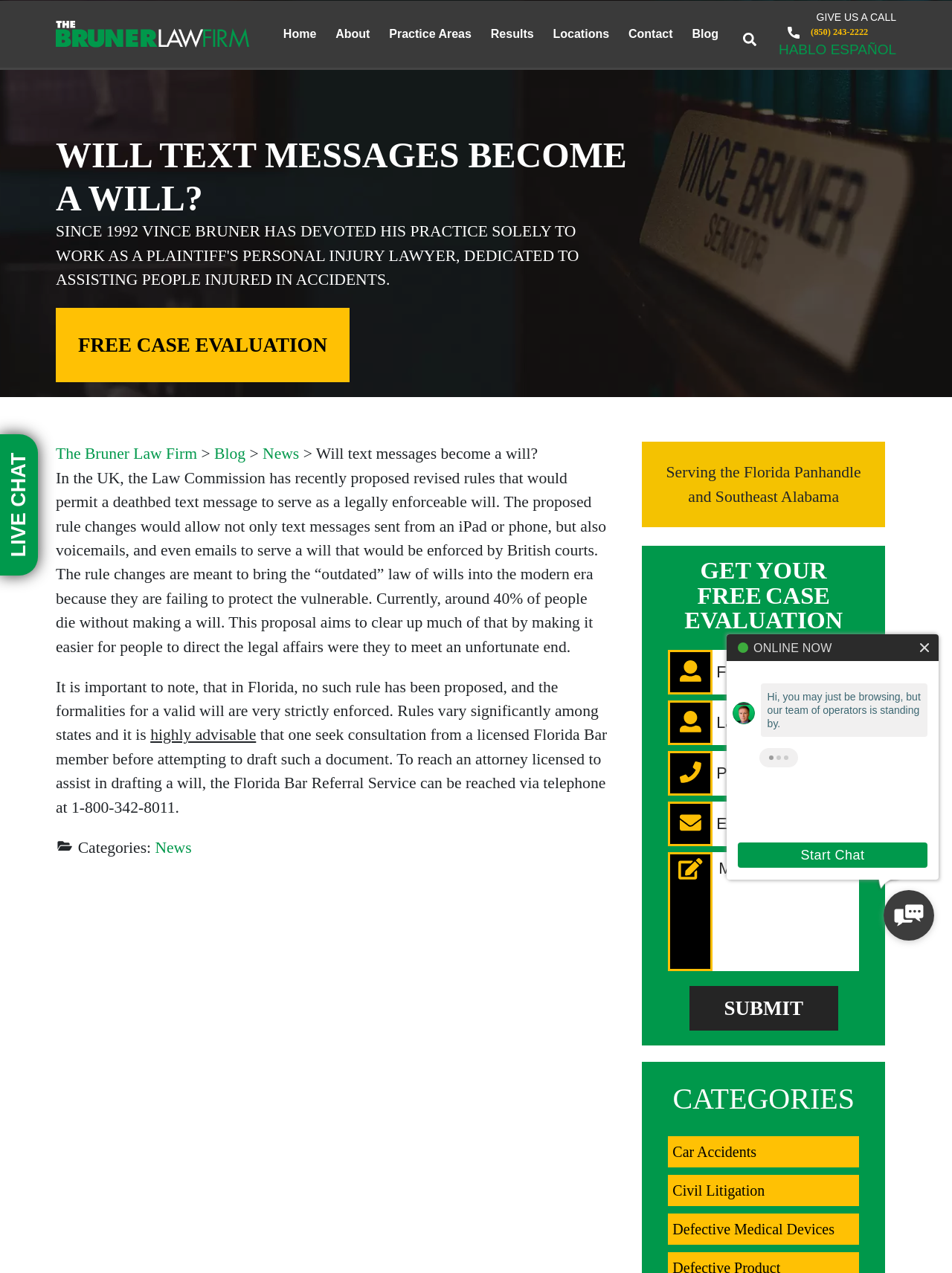Please specify the bounding box coordinates in the format (top-left x, top-left y, bottom-right x, bottom-right y), with all values as floating point numbers between 0 and 1. Identify the bounding box of the UI element described by: name="input_2" placeholder="Phone..."

[0.702, 0.59, 0.902, 0.625]